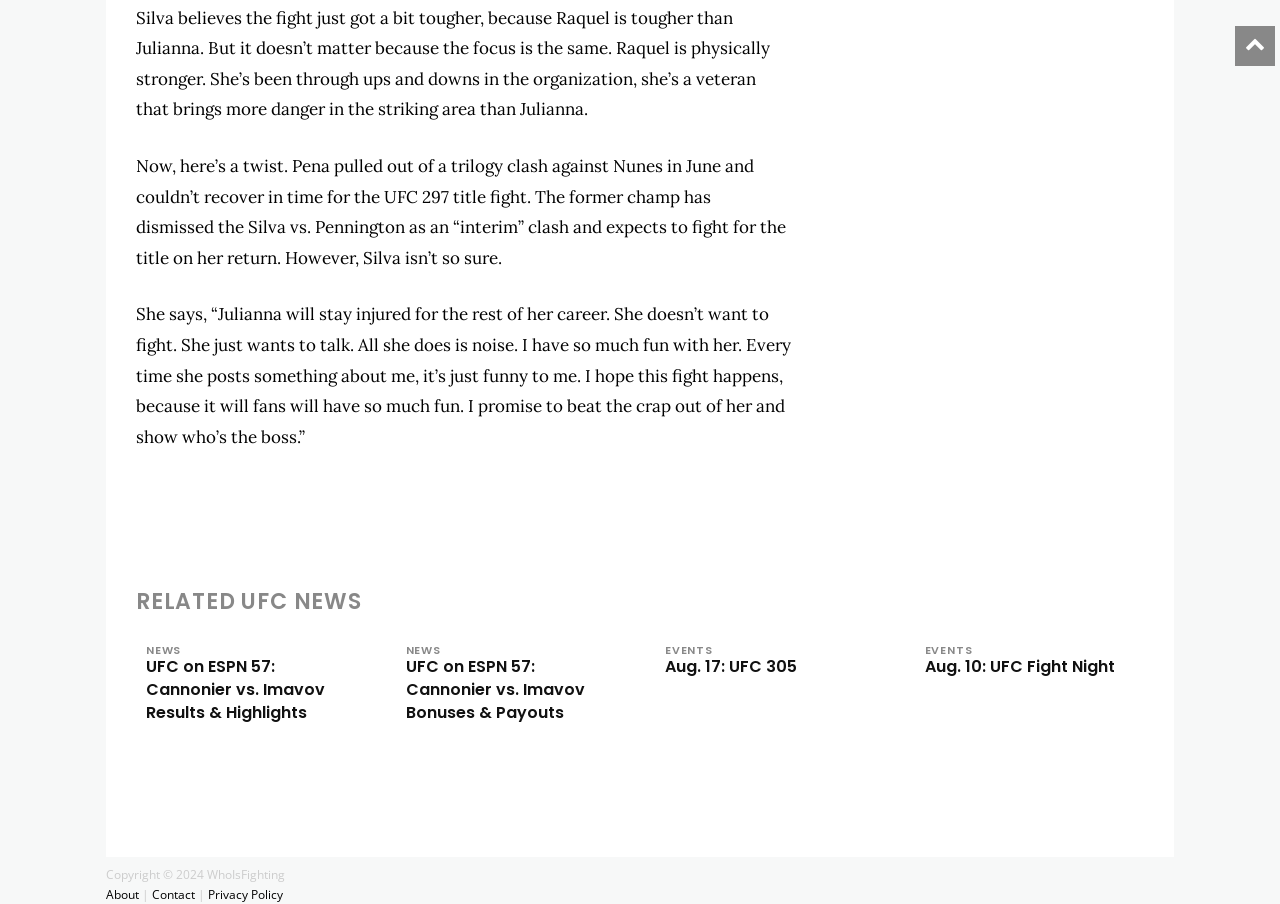Determine the bounding box coordinates for the area that should be clicked to carry out the following instruction: "Learn about WhoIsFighting".

[0.083, 0.97, 0.109, 0.989]